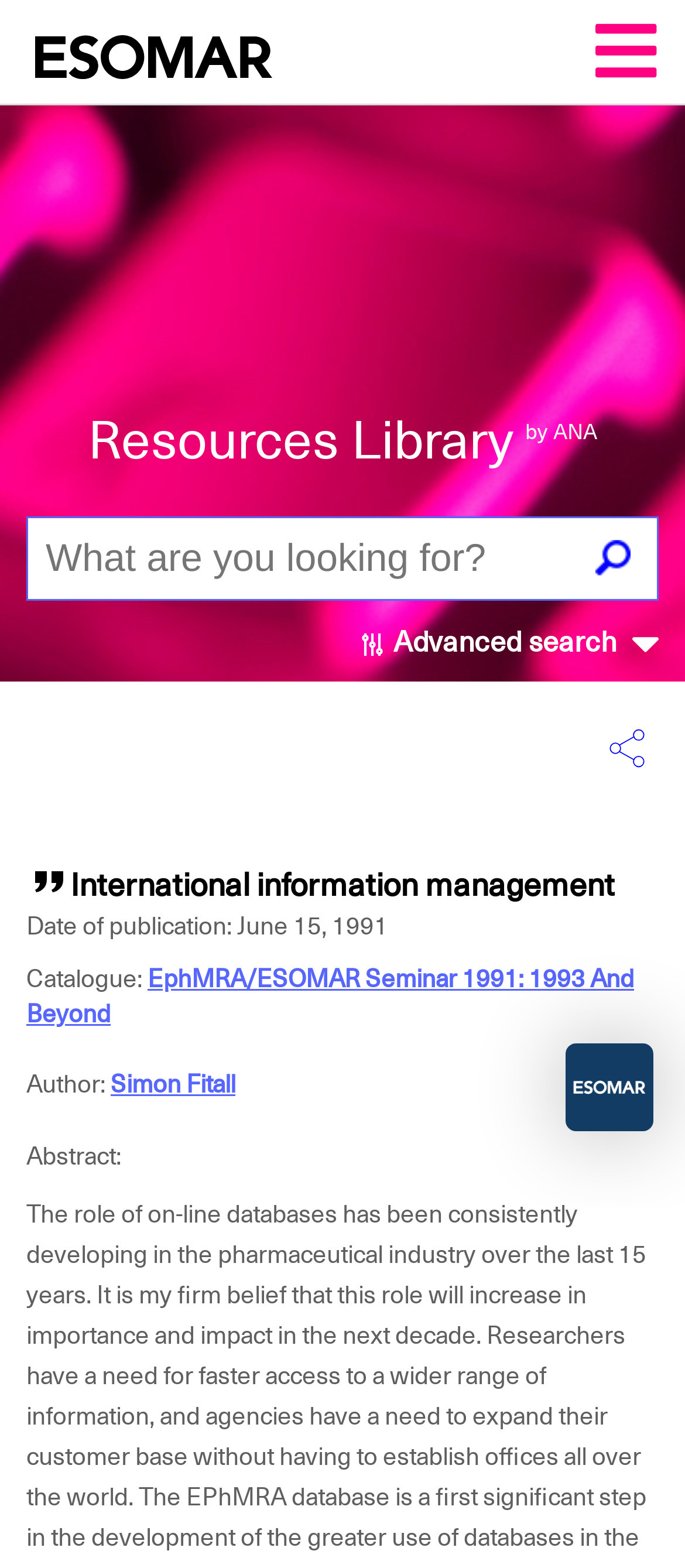Locate the bounding box coordinates of the UI element described by: "parent_node: Resources Library by ANA". The bounding box coordinates should consist of four float numbers between 0 and 1, i.e., [left, top, right, bottom].

[0.051, 0.022, 0.397, 0.051]